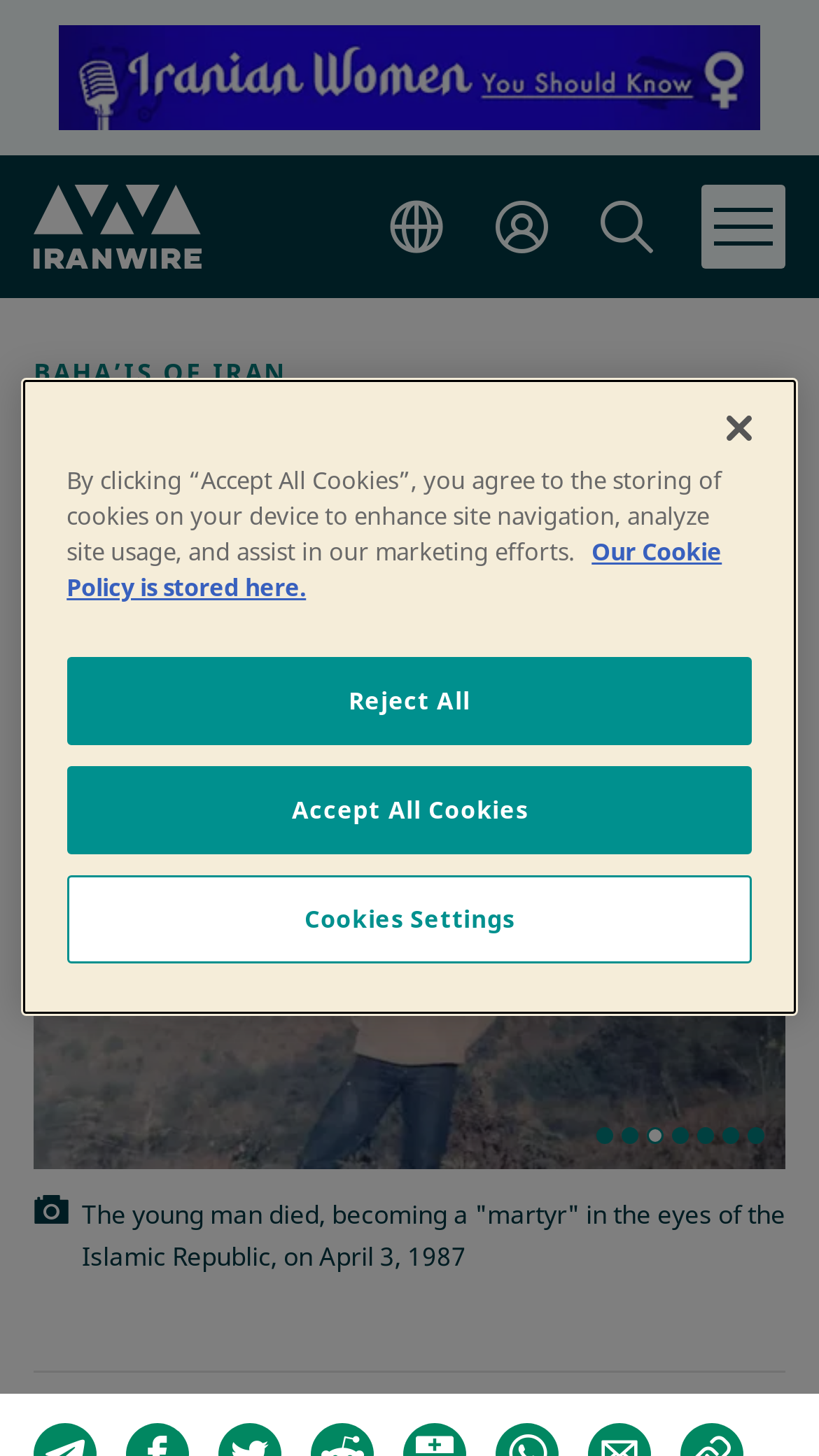Please find and provide the title of the webpage.

Farhad Zahedi: A Baha'i Martyr of the Iran-Iraq War